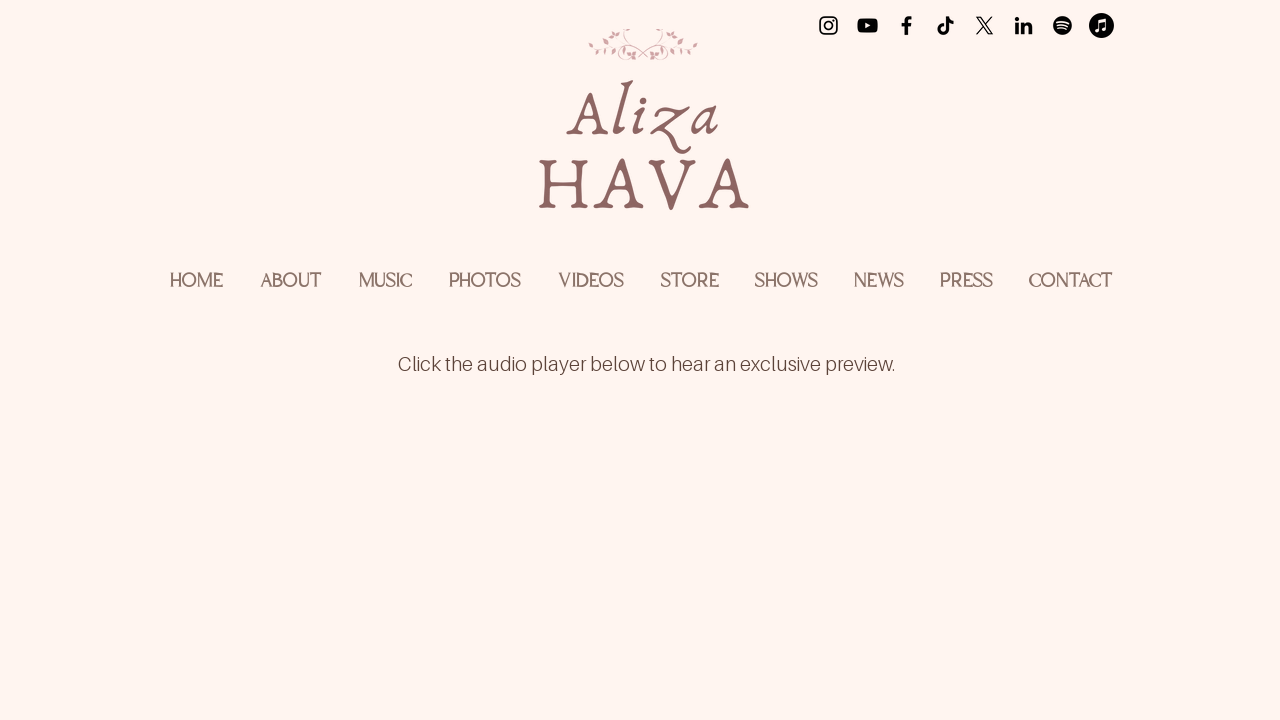Provide the bounding box coordinates for the UI element that is described as: "aria-label="YouTube"".

[0.668, 0.018, 0.688, 0.053]